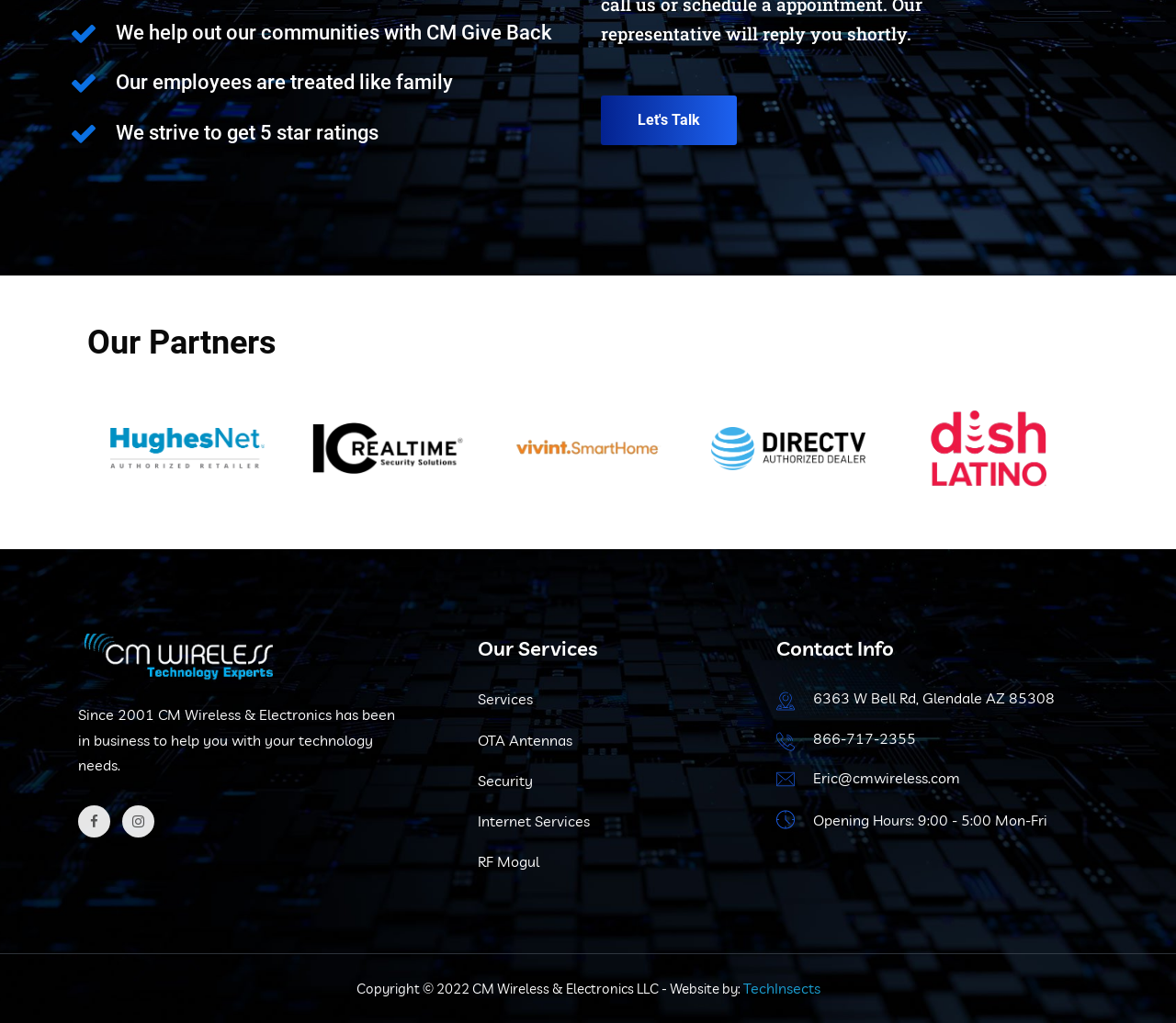Identify the bounding box coordinates for the UI element described as: "Let's Talk". The coordinates should be provided as four floats between 0 and 1: [left, top, right, bottom].

[0.511, 0.093, 0.627, 0.142]